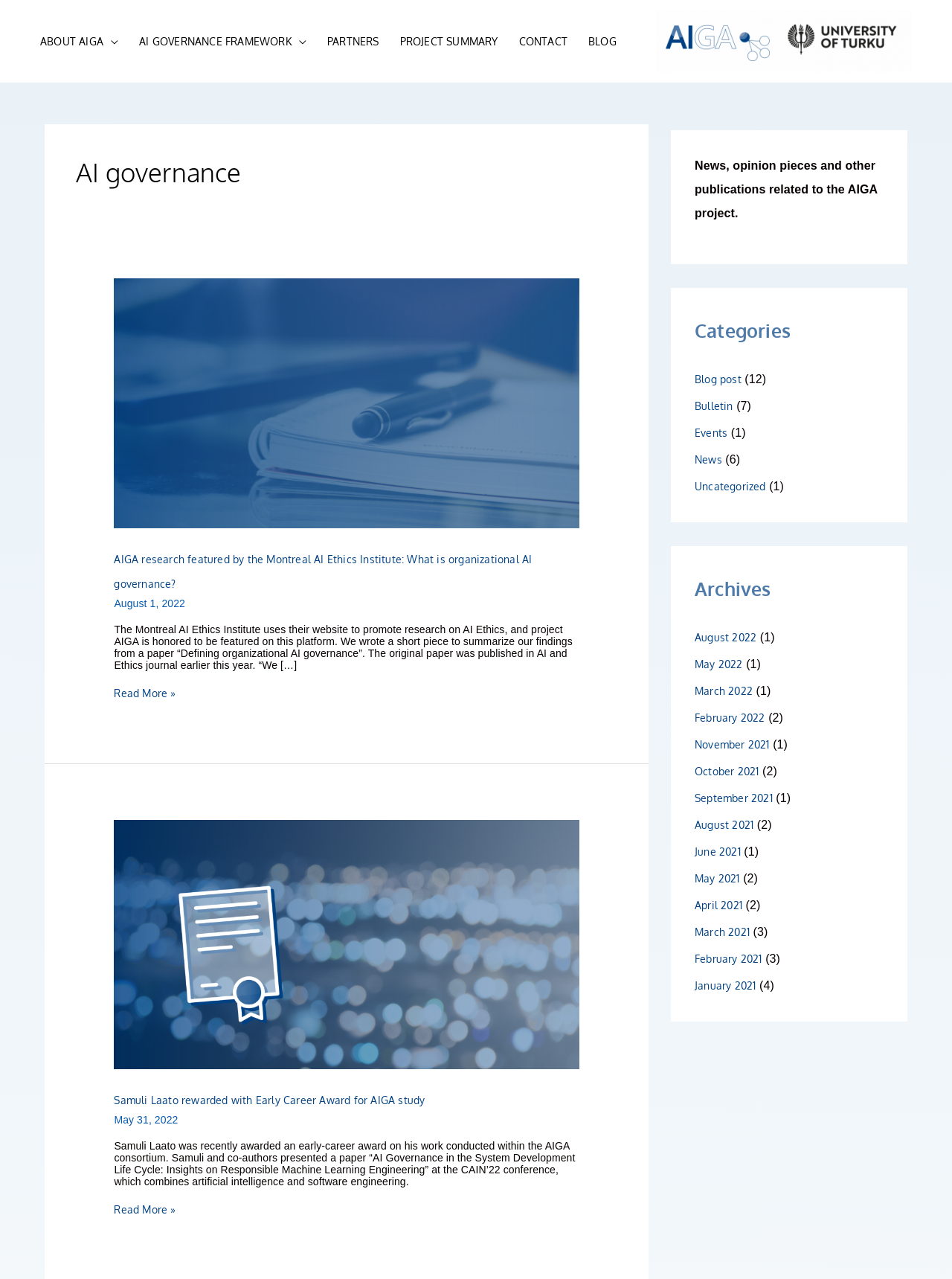How many months are there in the archives?
Provide a thorough and detailed answer to the question.

I counted the number of links under the 'Archives' heading, which represent different months, and found that there are 12 months in total.